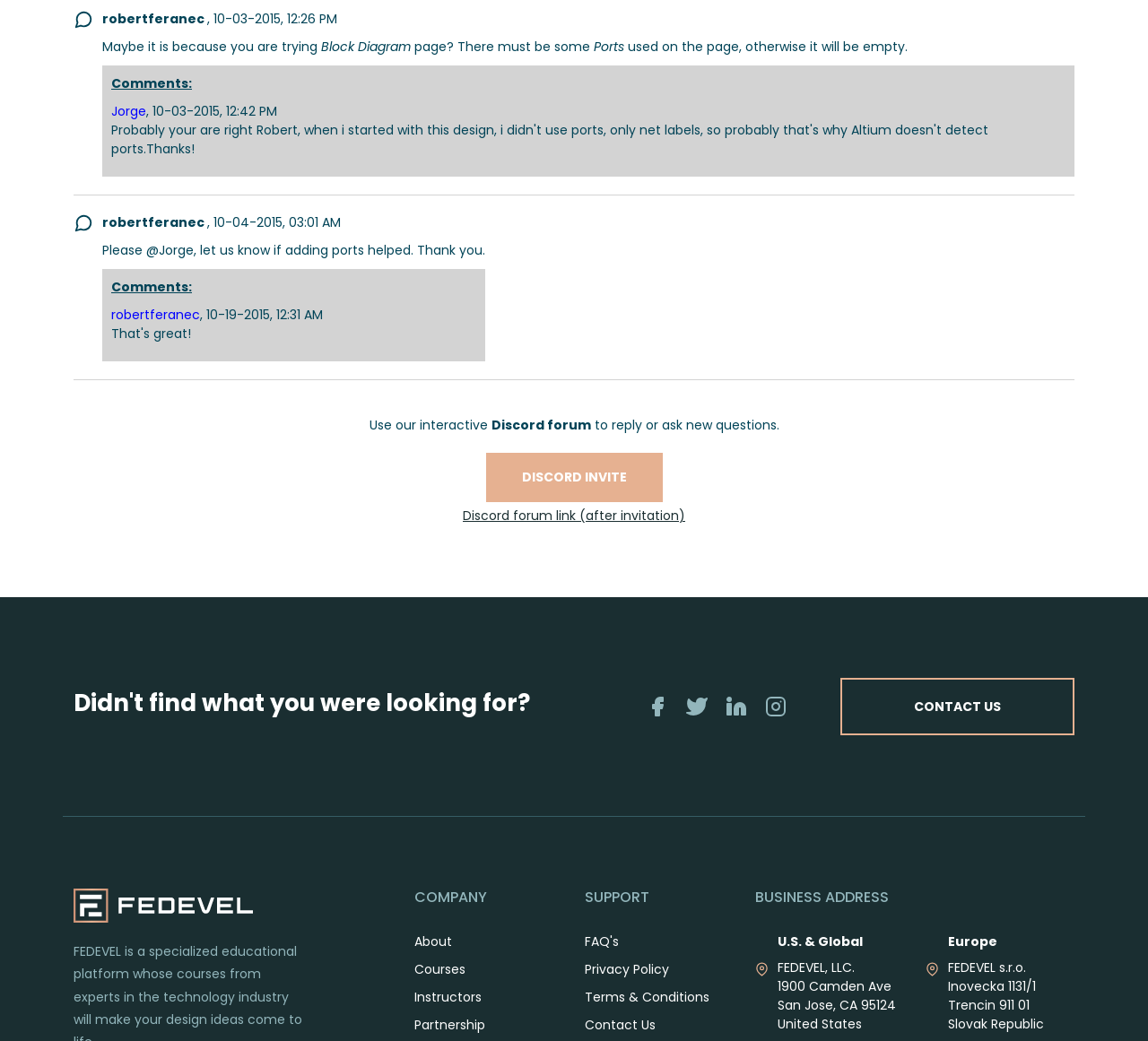Locate the bounding box coordinates of the area you need to click to fulfill this instruction: 'View the FAQ's page'. The coordinates must be in the form of four float numbers ranging from 0 to 1: [left, top, right, bottom].

[0.509, 0.896, 0.539, 0.914]